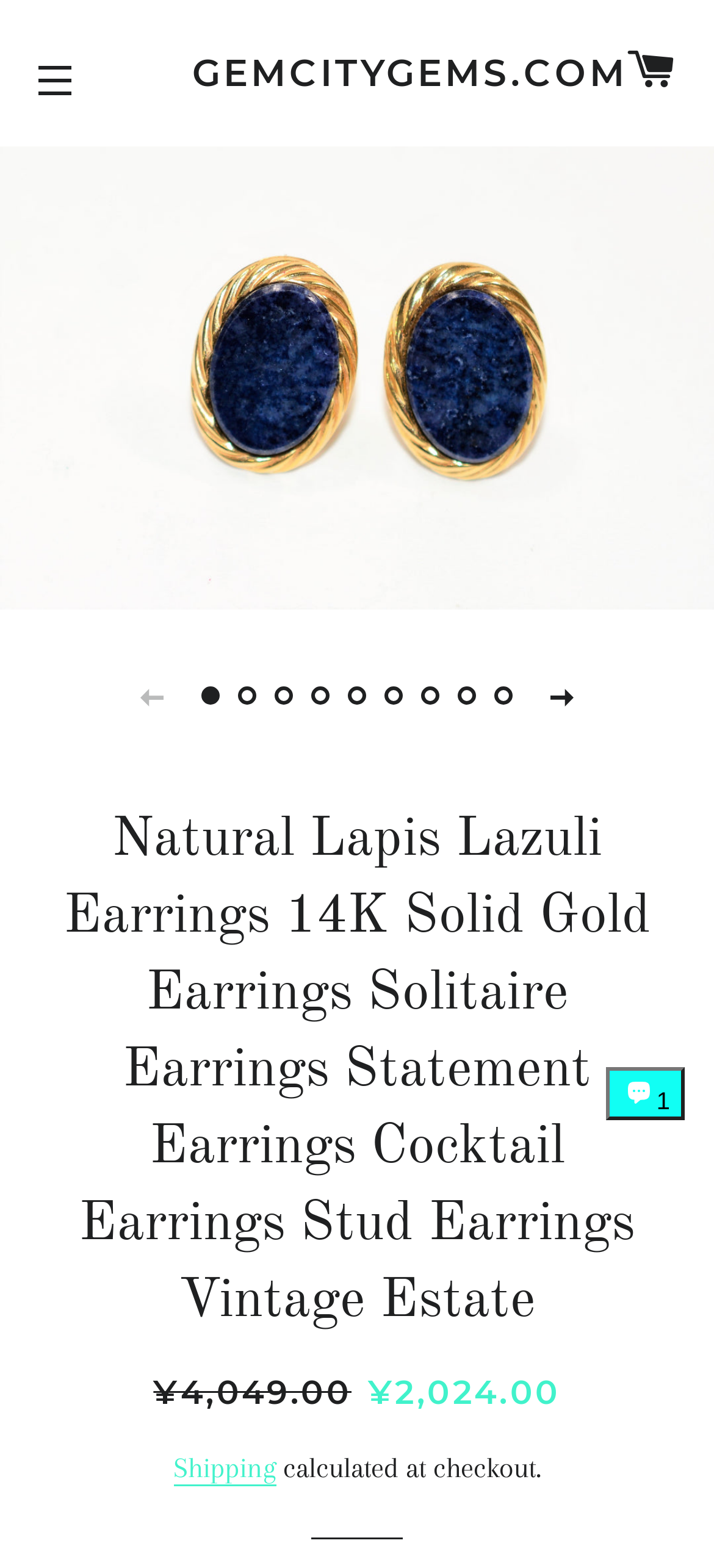Determine the bounding box coordinates for the area you should click to complete the following instruction: "View the cart".

[0.84, 0.005, 0.987, 0.088]